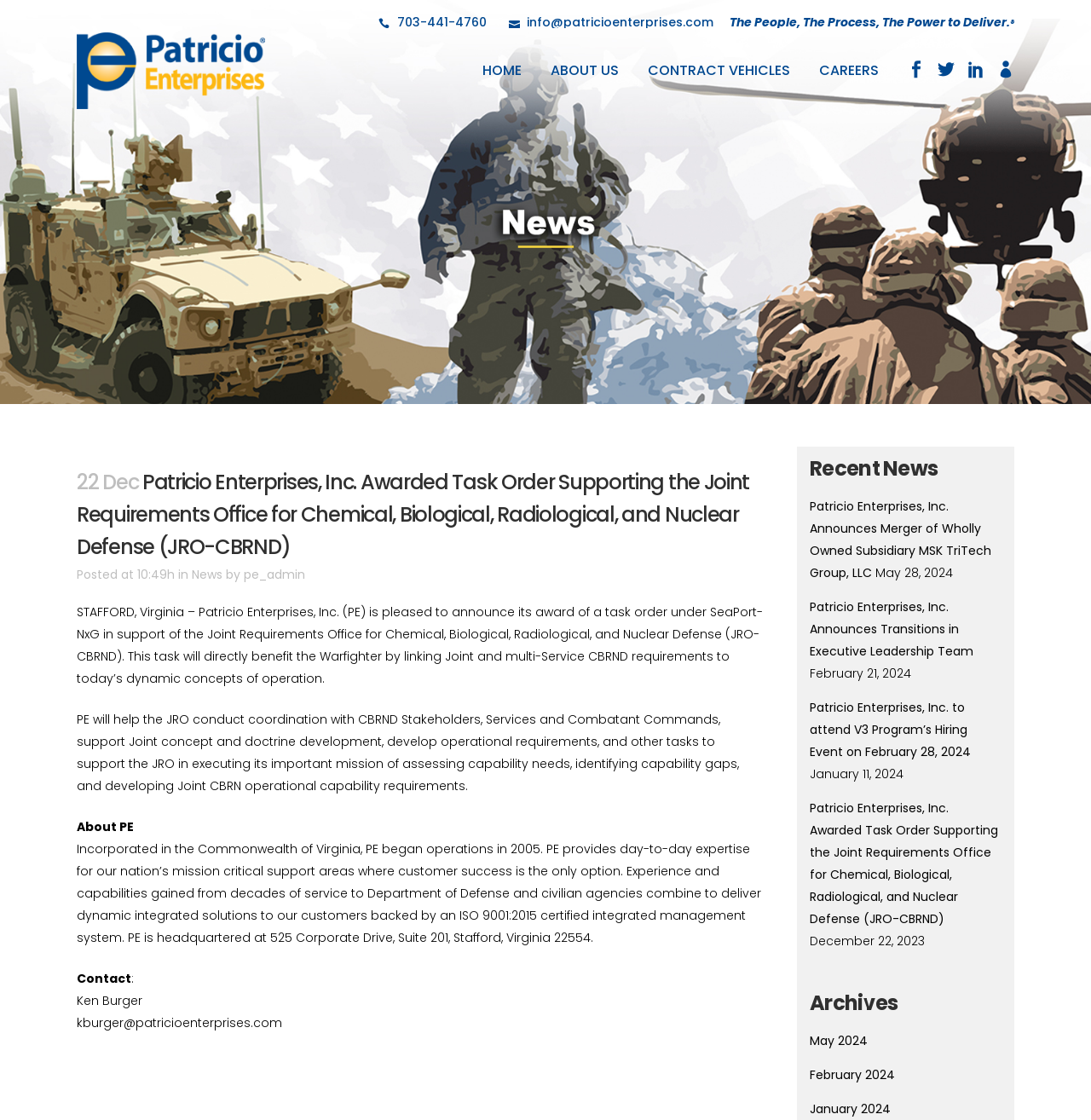What is the email address of Ken Burger?
Analyze the image and deliver a detailed answer to the question.

I found the email address of Ken Burger by looking at the static text element with the email address, which is located at the bottom of the webpage in the contact section.